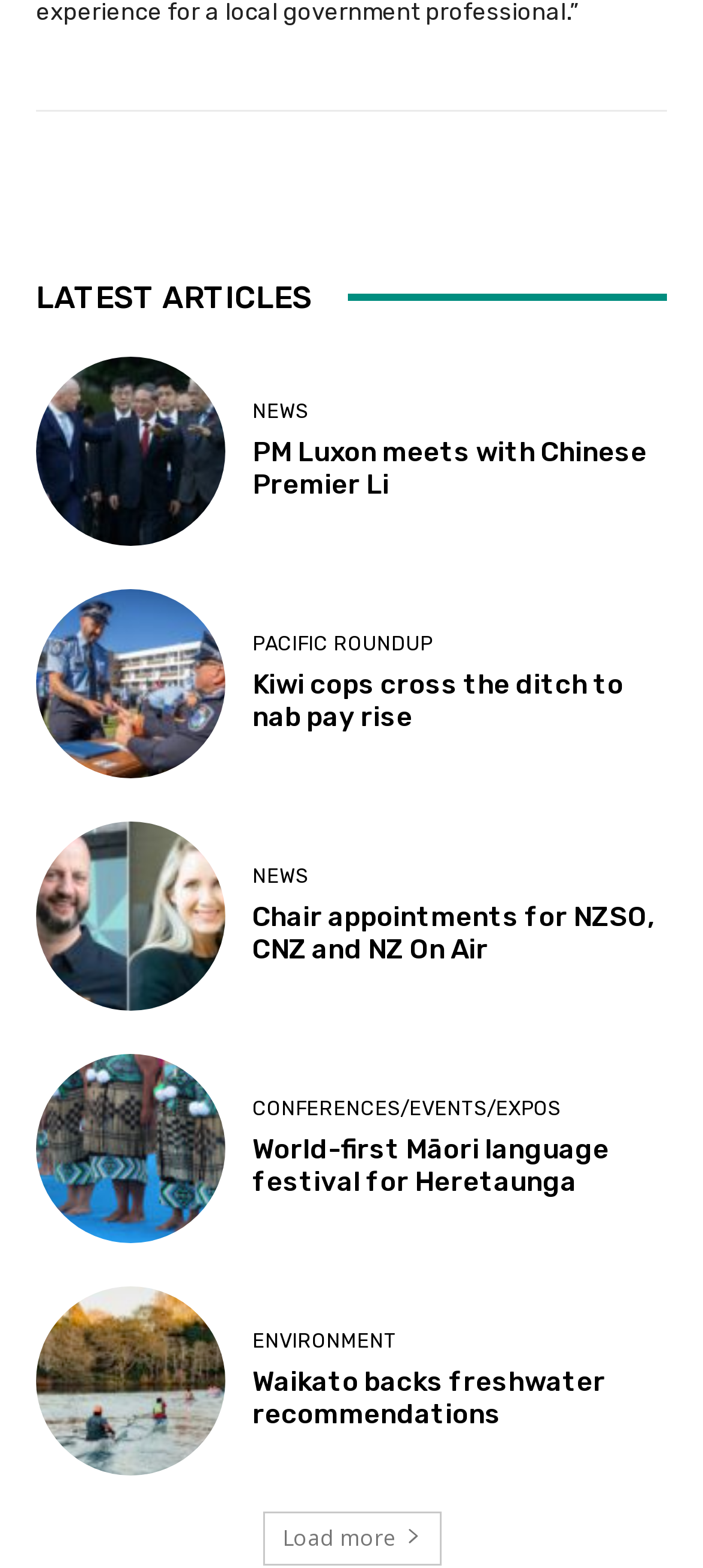Please answer the following question using a single word or phrase: 
What category is the article 'Waikato backs freshwater recommendations' under?

ENVIRONMENT